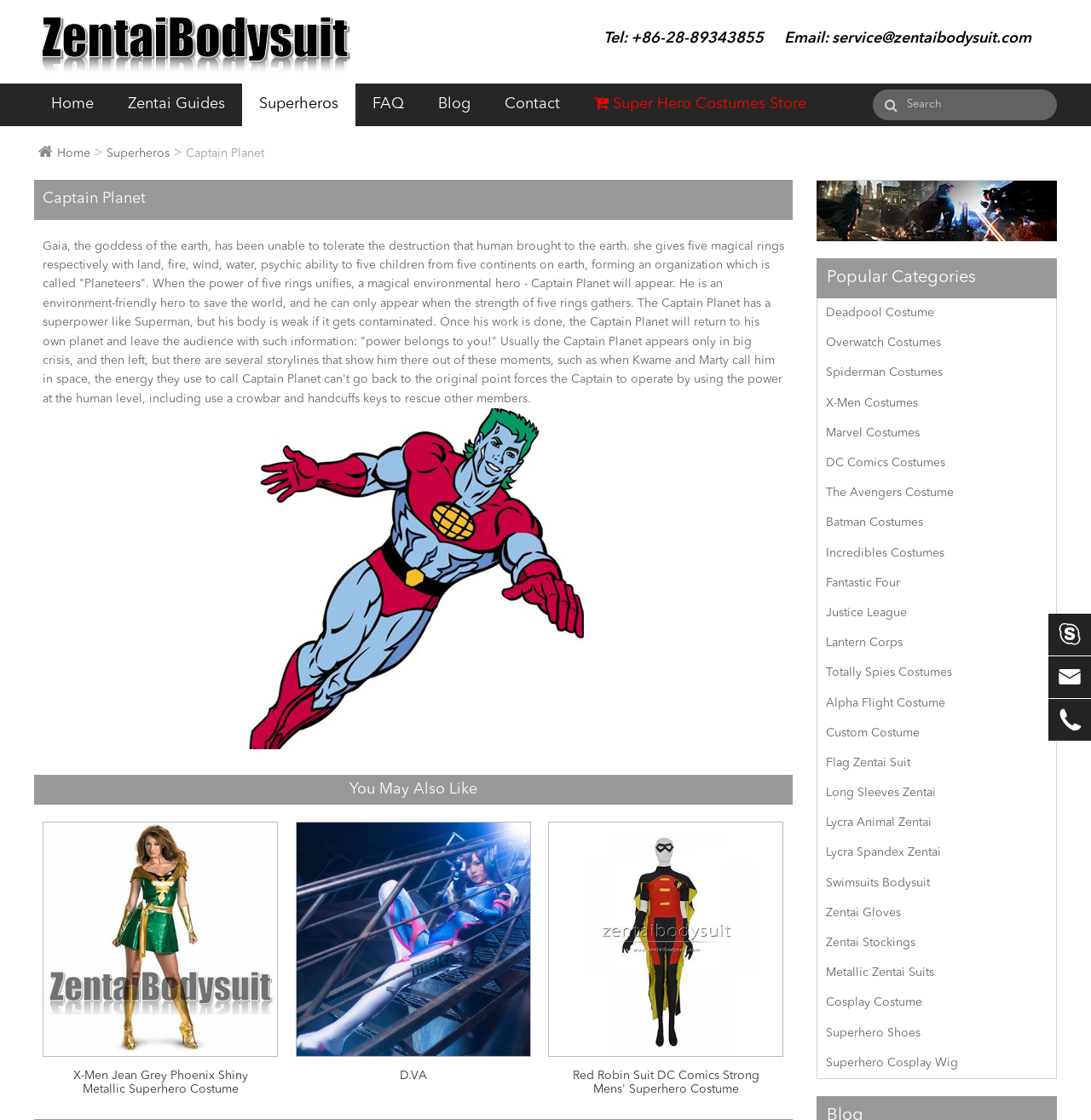Could you specify the bounding box coordinates for the clickable section to complete the following instruction: "Visit the Captain Planet page"?

[0.17, 0.131, 0.242, 0.142]